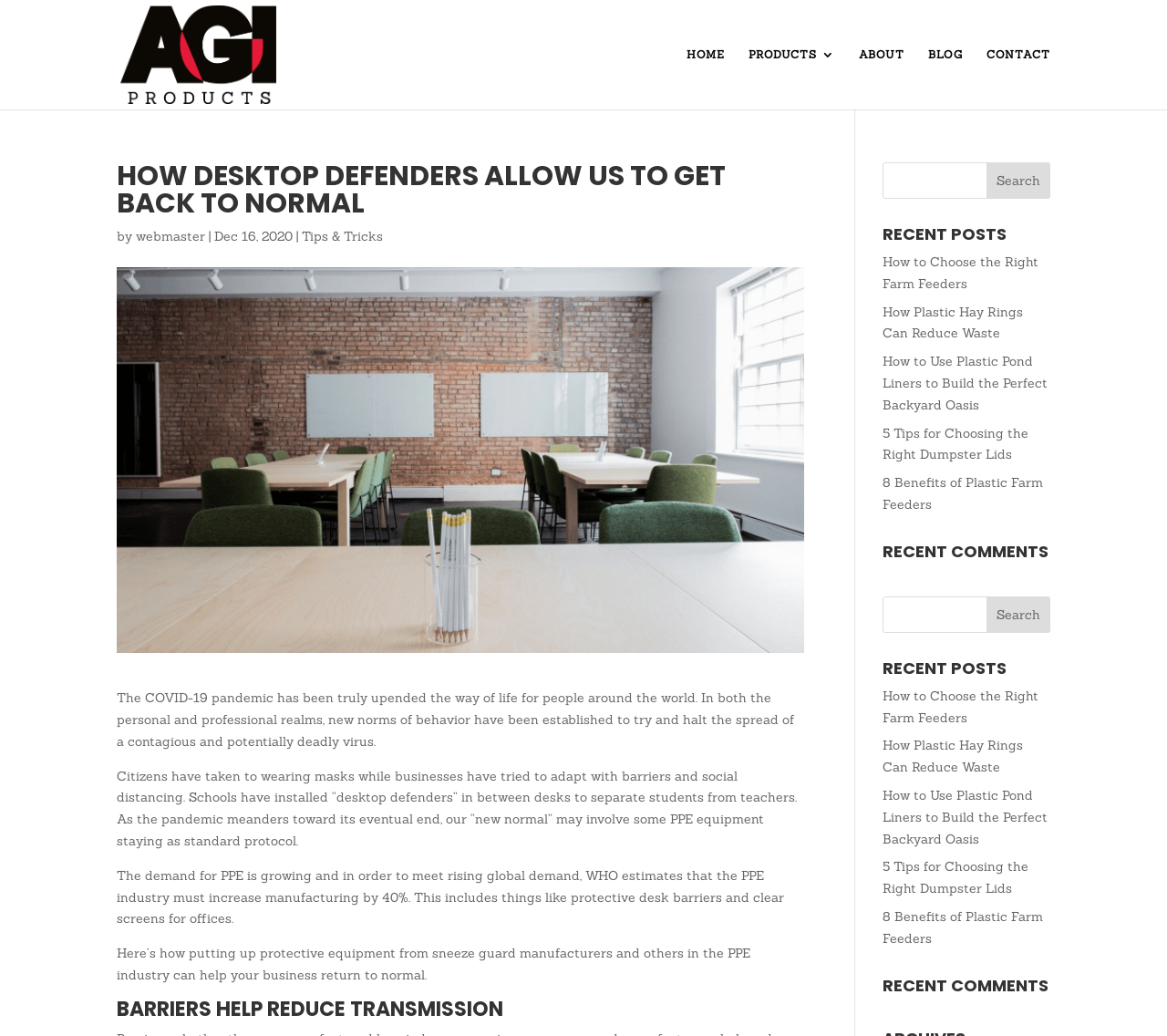Pinpoint the bounding box coordinates of the clickable area needed to execute the instruction: "Click on the 'HOME' link". The coordinates should be specified as four float numbers between 0 and 1, i.e., [left, top, right, bottom].

[0.588, 0.047, 0.621, 0.106]